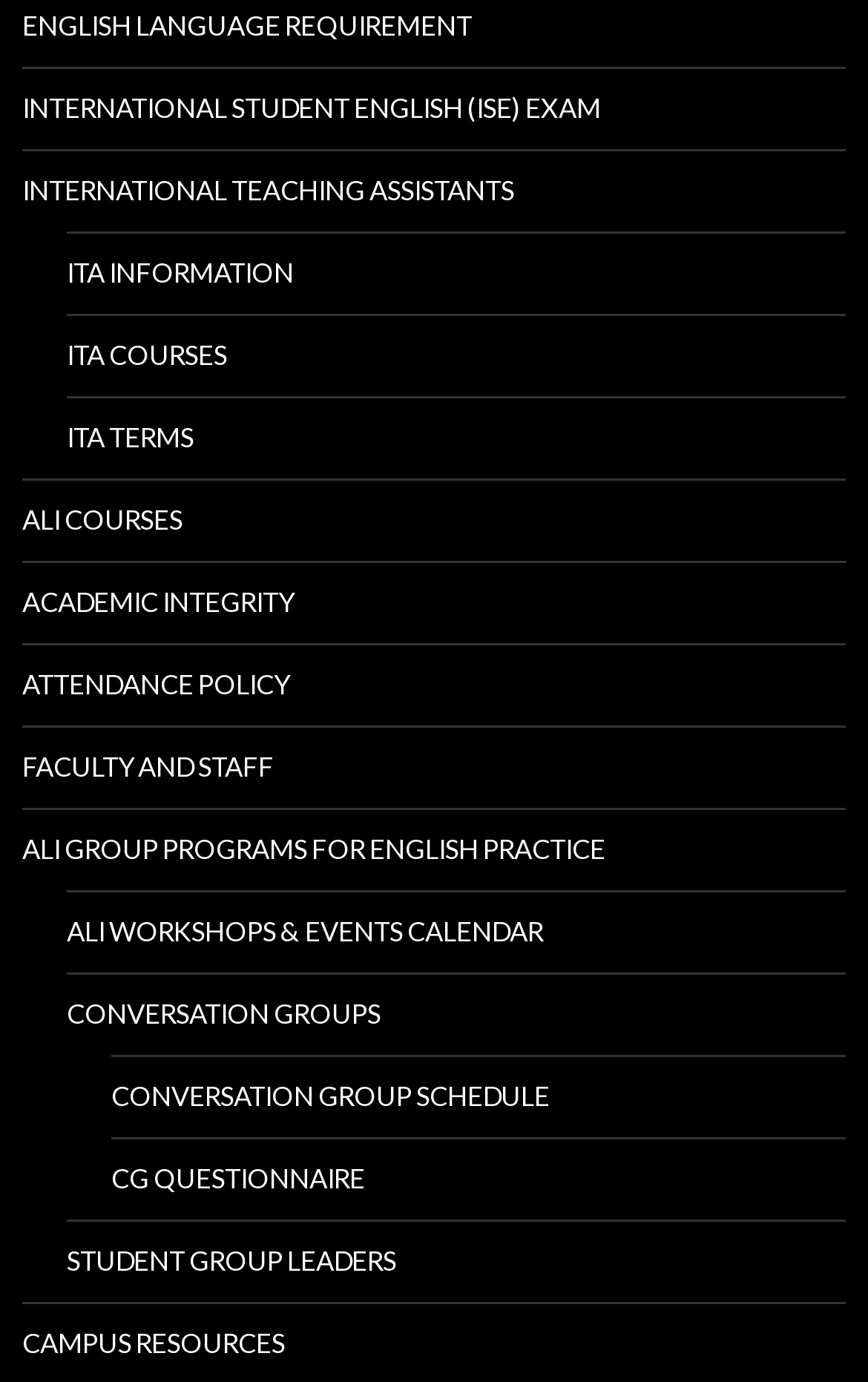Please reply to the following question using a single word or phrase: 
What is the last link on the webpage?

Student Group Leaders